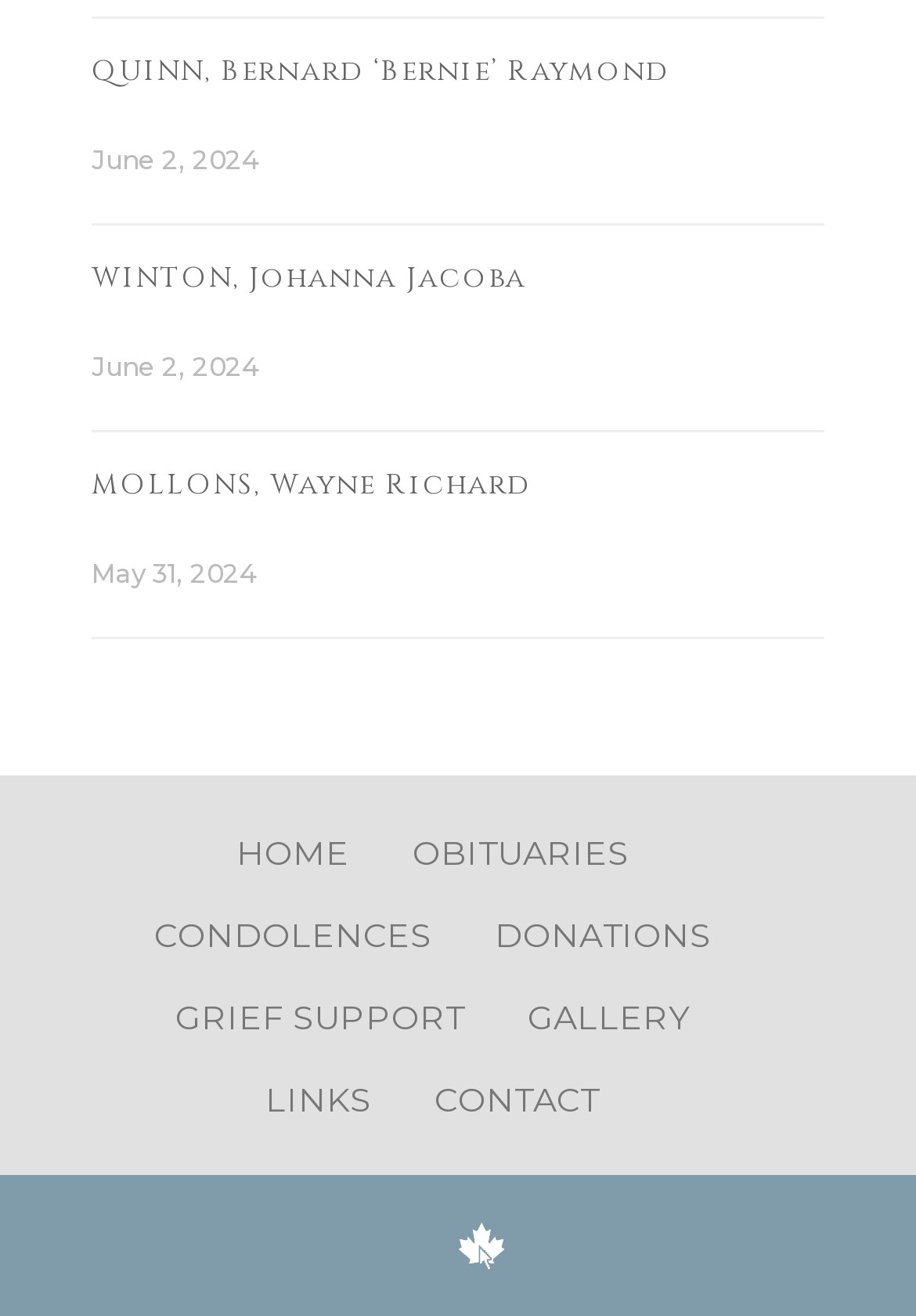Find the bounding box coordinates of the area to click in order to follow the instruction: "view obituary of MOLLONS, Wayne Richard".

[0.1, 0.354, 0.579, 0.382]